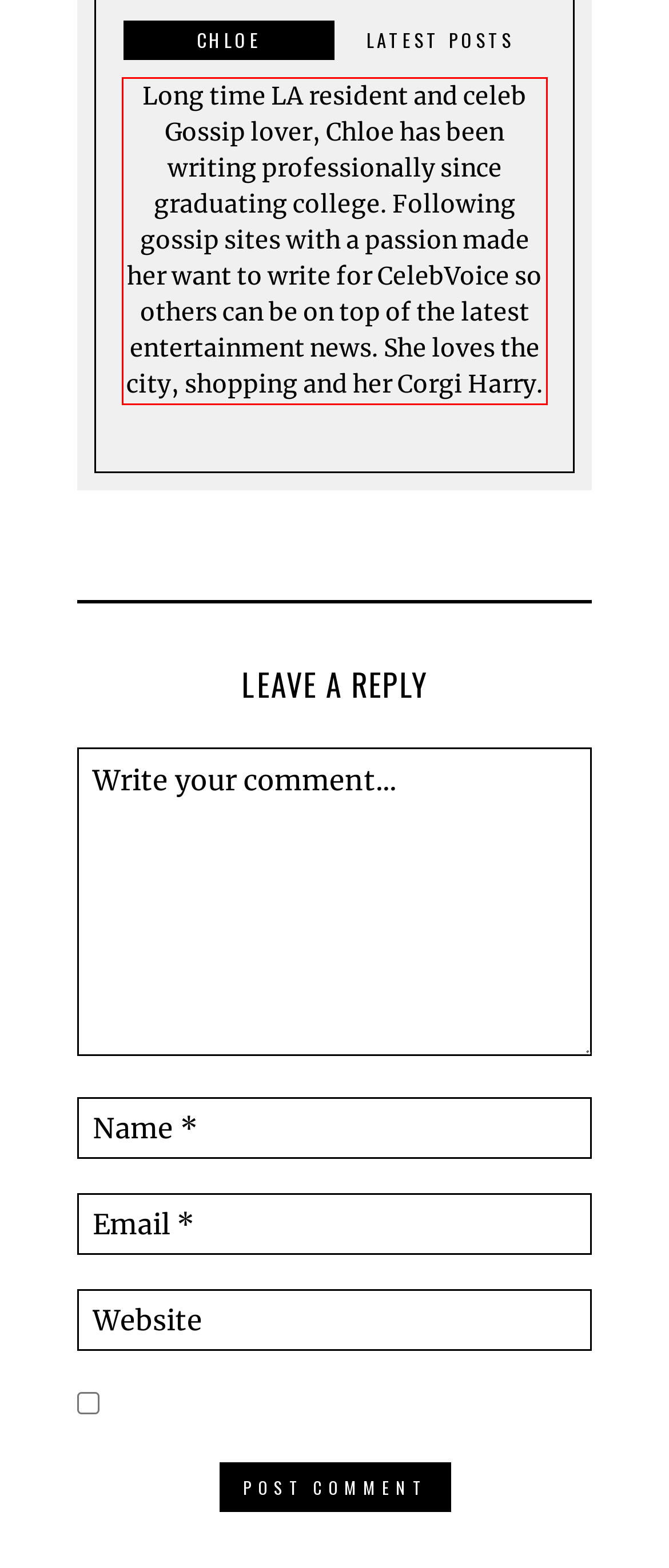Please examine the webpage screenshot and extract the text within the red bounding box using OCR.

Long time LA resident and celeb Gossip lover, Chloe has been writing professionally since graduating college. Following gossip sites with a passion made her want to write for CelebVoice so others can be on top of the latest entertainment news. She loves the city, shopping and her Corgi Harry.